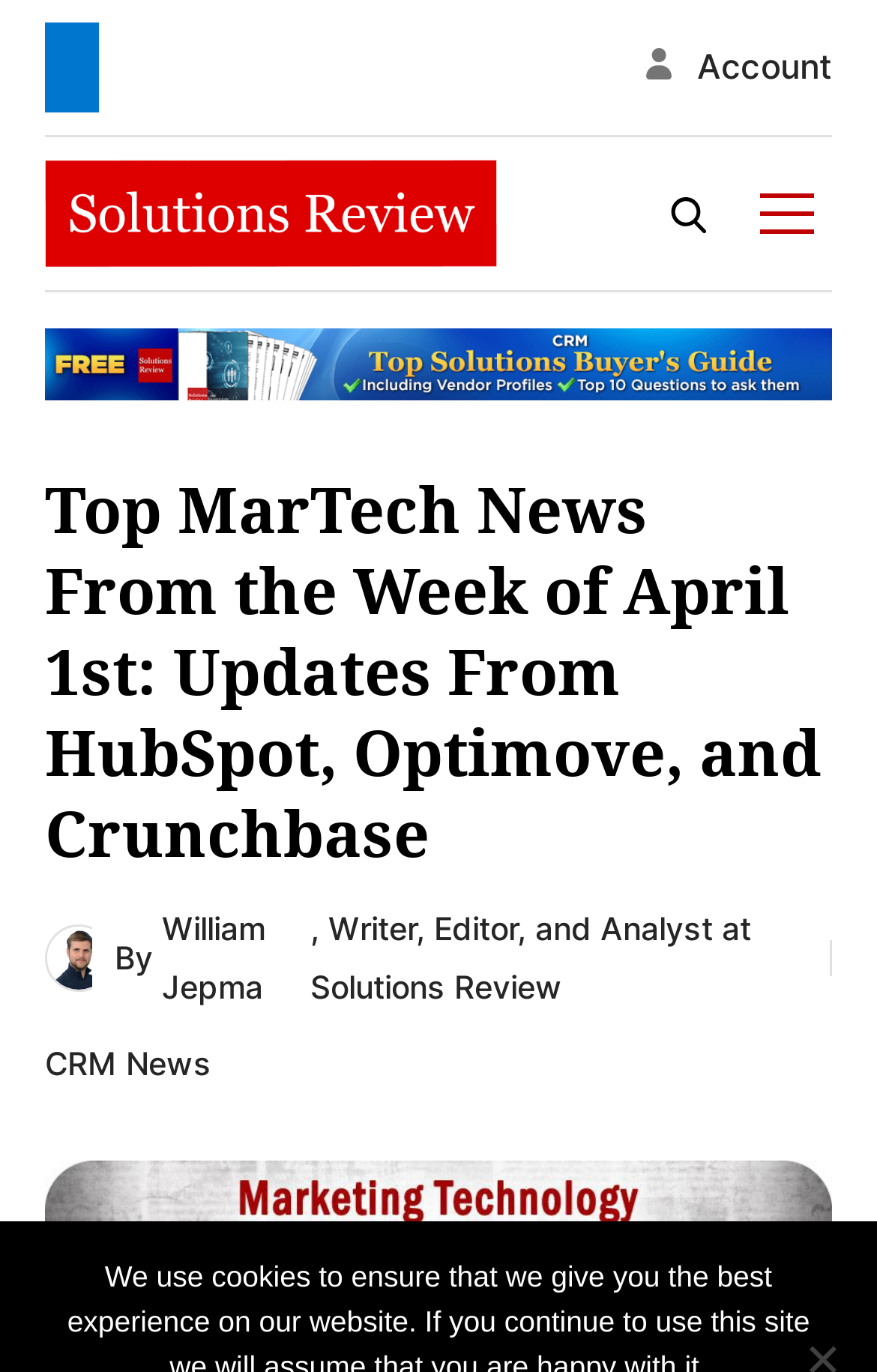What is the topic of the article?
Provide a comprehensive and detailed answer to the question.

I inferred the topic of the article by looking at the main heading, which mentions 'MarTech news' and specific companies like HubSpot, Optimove, and Crunchbase. This suggests that the article is about recent updates in the MarTech industry.